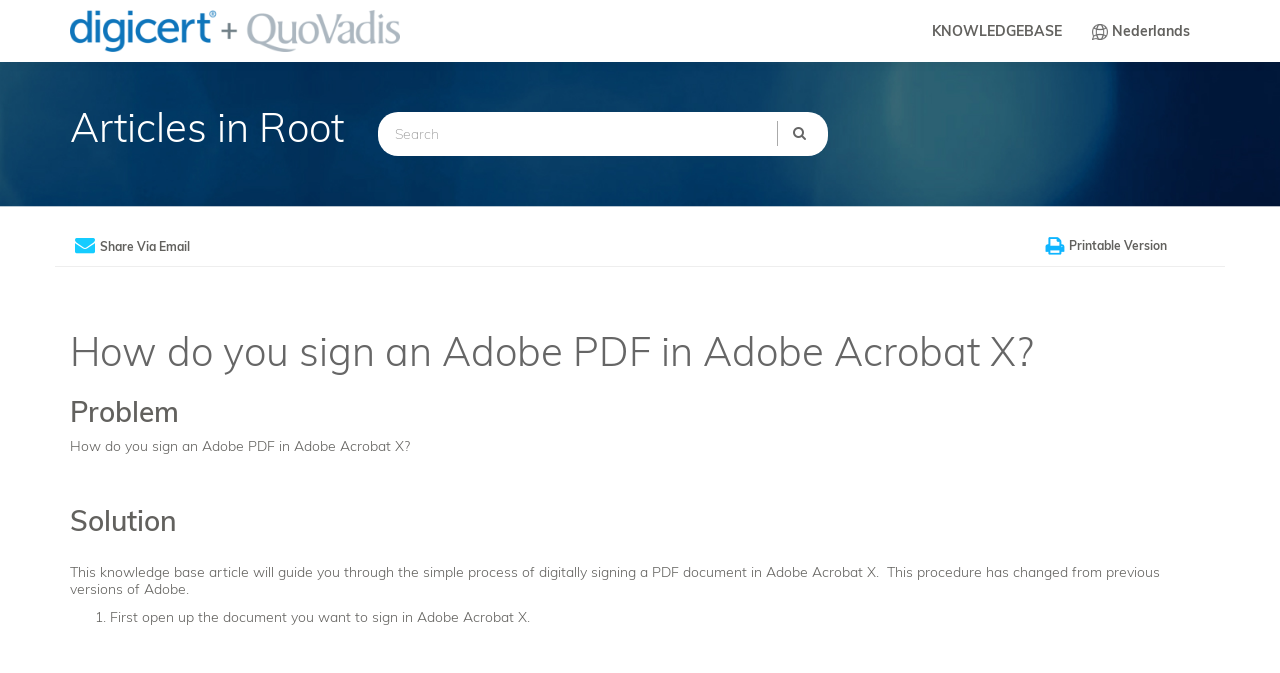Based on the element description, predict the bounding box coordinates (top-left x, top-left y, bottom-right x, bottom-right y) for the UI element in the screenshot: Nederlands

[0.853, 0.033, 0.945, 0.094]